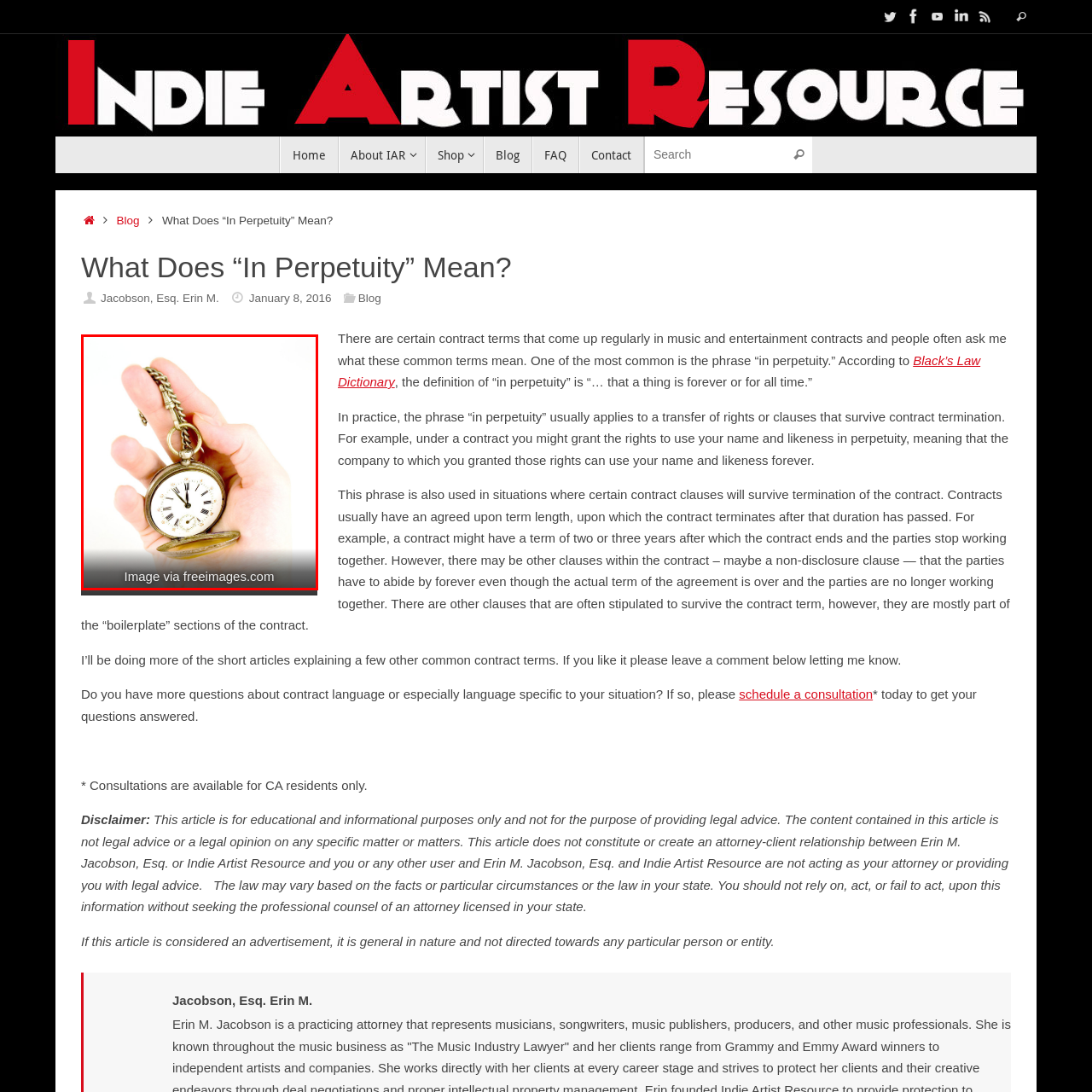View the element within the red boundary, What type of numerals are on the watch's dial? 
Deliver your response in one word or phrase.

Roman